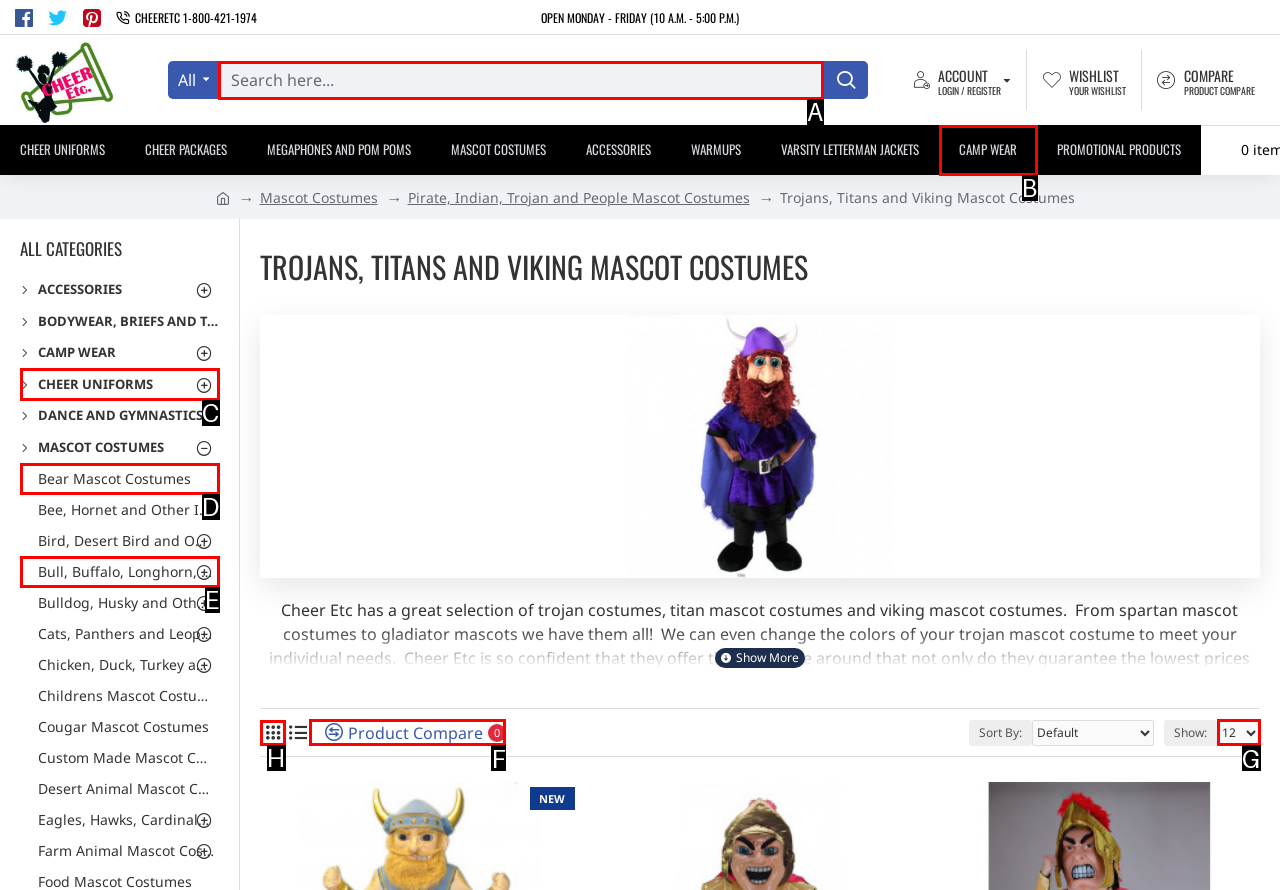Decide which HTML element to click to complete the task: Compare mascot costume products Provide the letter of the appropriate option.

F